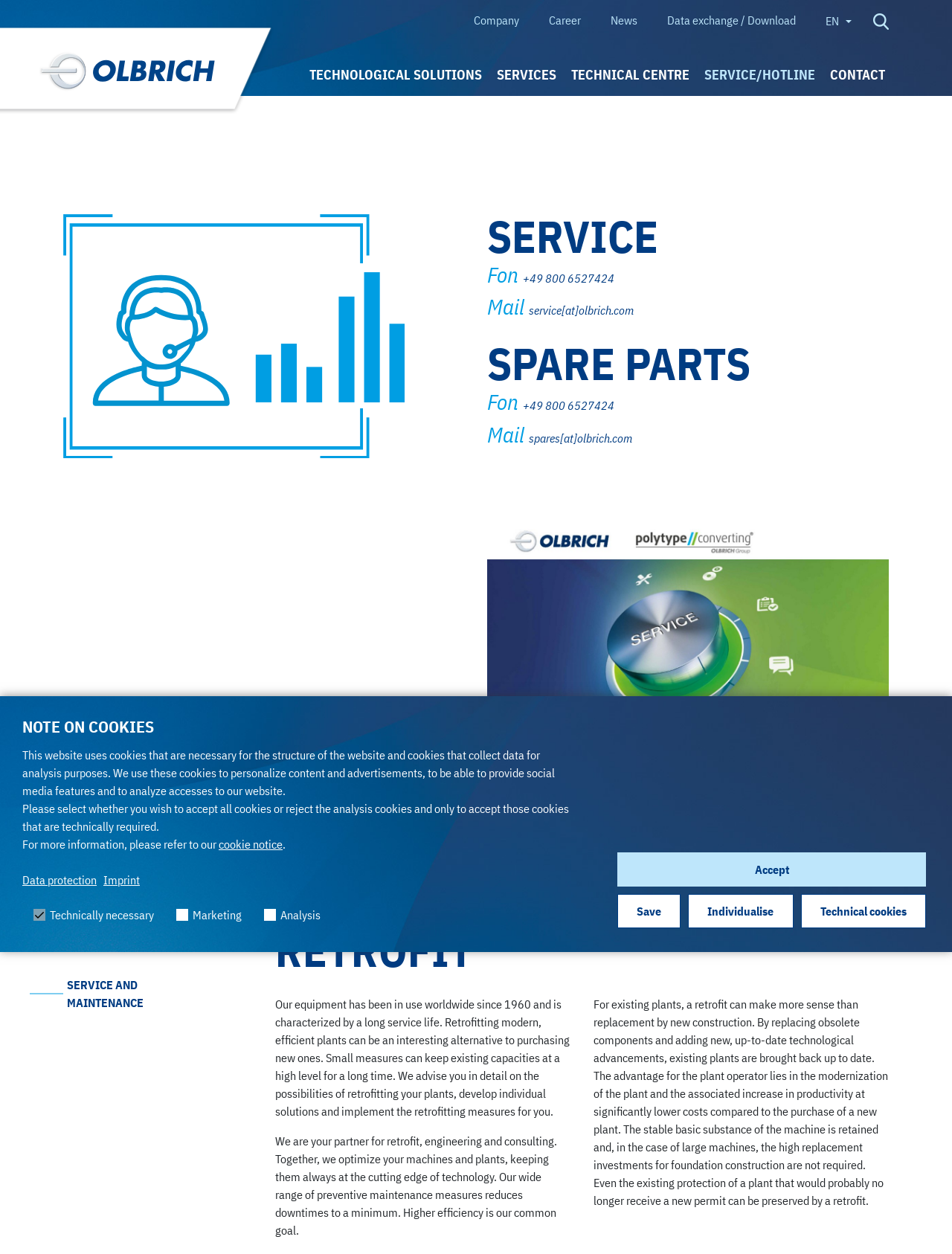Identify the bounding box coordinates of the clickable region to carry out the given instruction: "Download the service brochure".

[0.512, 0.647, 0.674, 0.658]